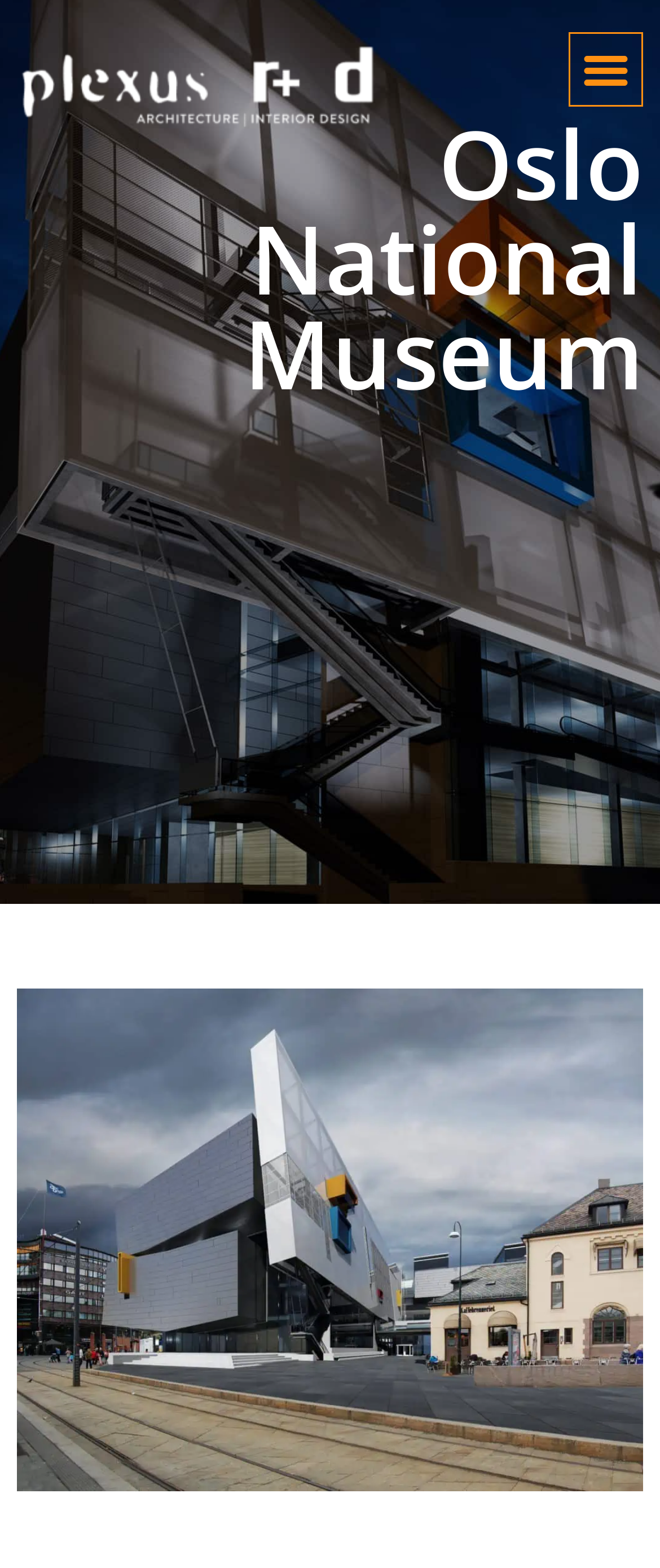Predict the bounding box of the UI element based on the description: "Menu". The coordinates should be four float numbers between 0 and 1, formatted as [left, top, right, bottom].

[0.862, 0.02, 0.974, 0.067]